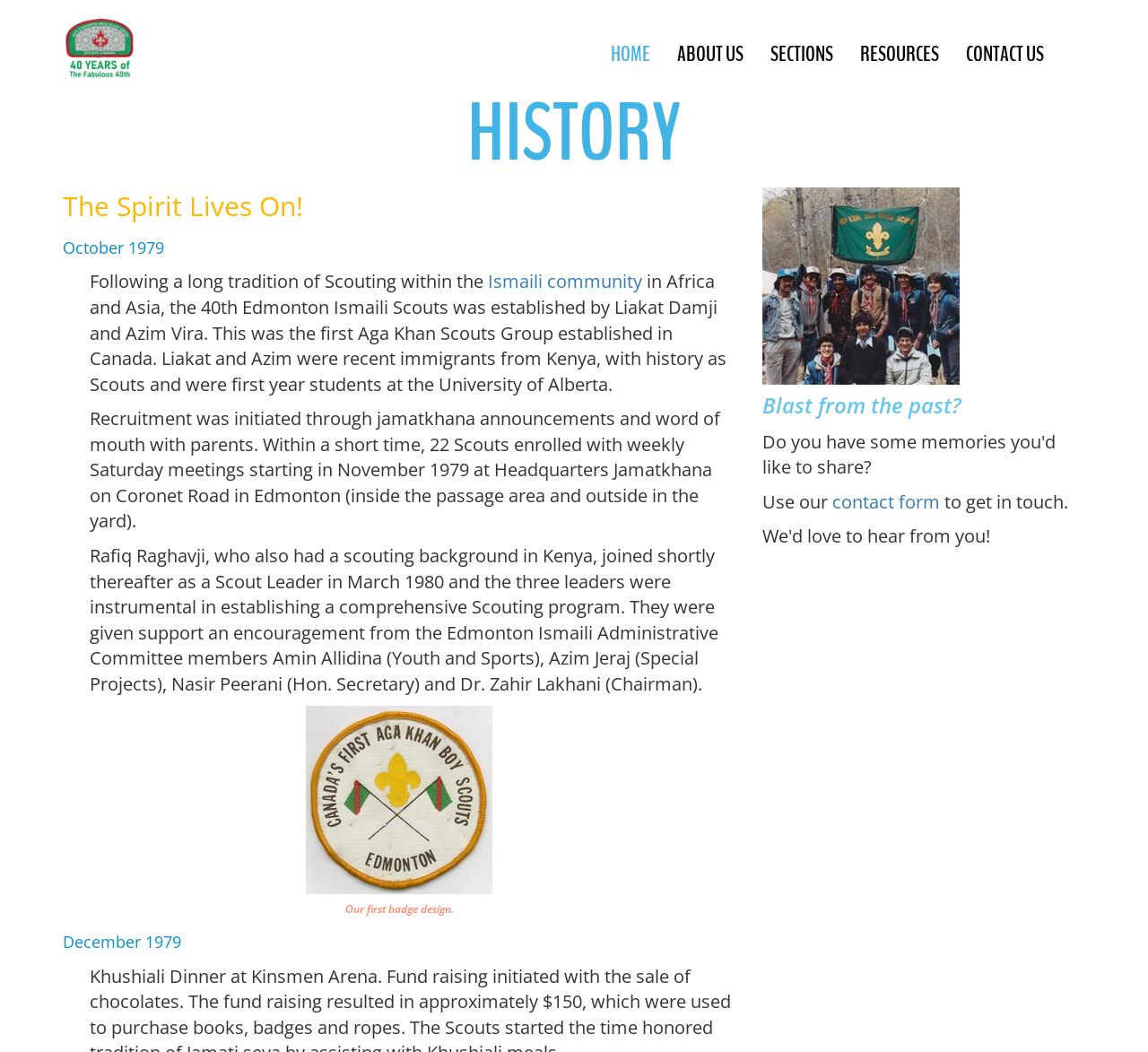Respond to the question with just a single word or phrase: 
What is the purpose of the contact form?

To get in touch